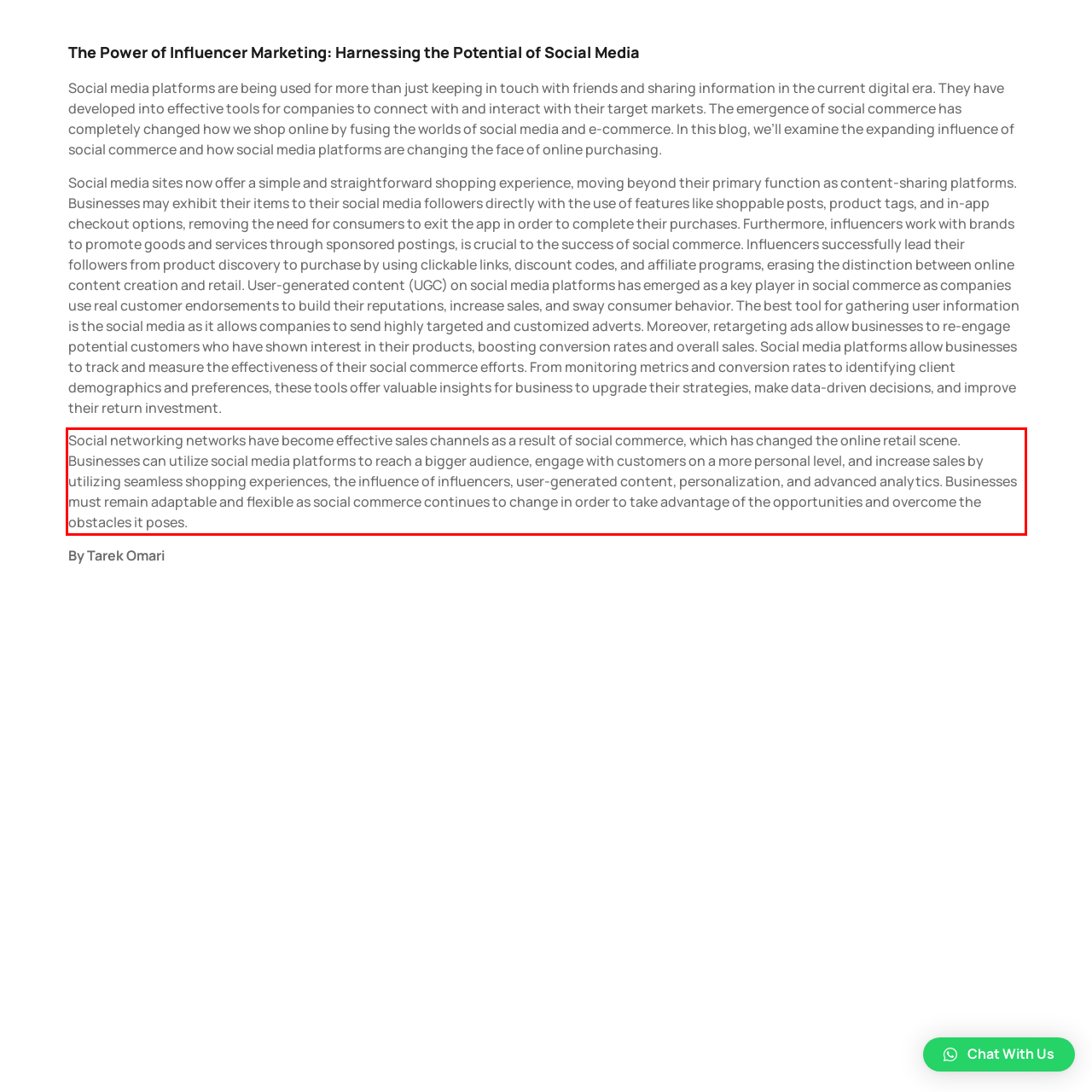Please examine the screenshot of the webpage and read the text present within the red rectangle bounding box.

Social networking networks have become effective sales channels as a result of social commerce, which has changed the online retail scene. Businesses can utilize social media platforms to reach a bigger audience, engage with customers on a more personal level, and increase sales by utilizing seamless shopping experiences, the influence of influencers, user-generated content, personalization, and advanced analytics. Businesses must remain adaptable and flexible as social commerce continues to change in order to take advantage of the opportunities and overcome the obstacles it poses.